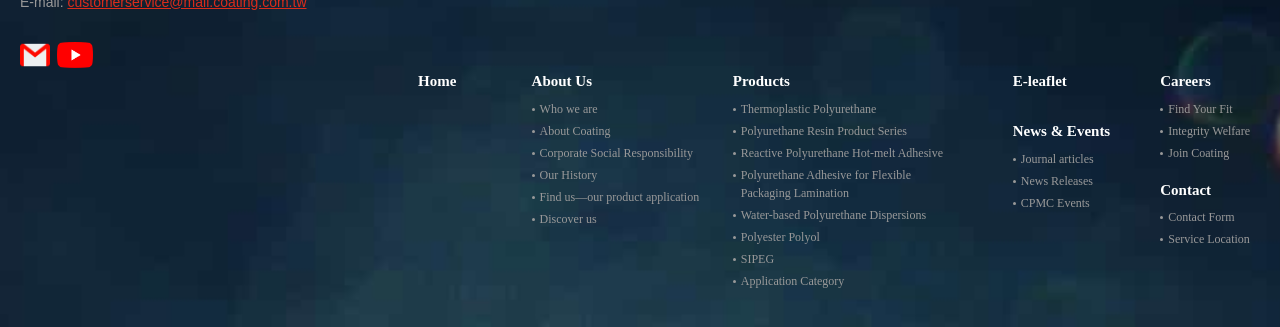Determine the bounding box coordinates for the HTML element mentioned in the following description: "Reactive Polyurethane Hot-melt Adhesive". The coordinates should be a list of four floats ranging from 0 to 1, represented as [left, top, right, bottom].

[0.579, 0.433, 0.752, 0.5]